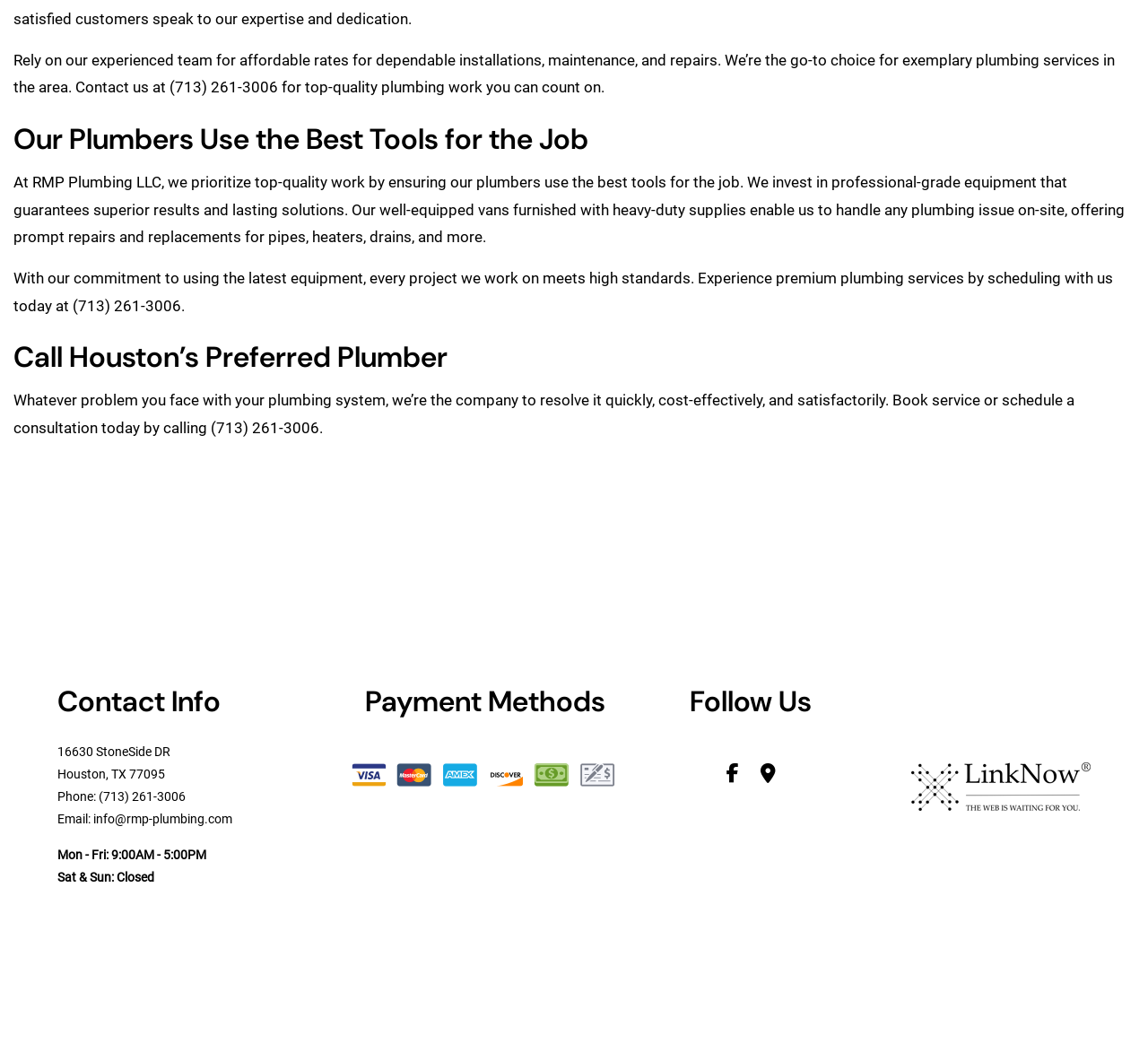Using the elements shown in the image, answer the question comprehensively: What types of payment methods are accepted?

I found the payment methods by looking at the 'Payment Methods' section of the webpage, where there are icons for Visa, Mastercard, American Express, Discover, Cash, and Check.